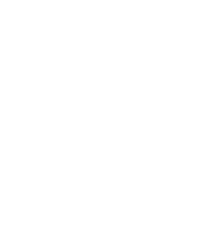Explain the content of the image in detail.

This image serves as a placeholder for the product "Sambucus nigra 'Serenade'," a variety of elderberry. Described as a selected form with arching branches, this plant is noted for its attractive rosy red fruits that are often drooping under their weight. It showcases a rich scarlet color during autumn, adding vibrant hues to garden landscapes. The plant thrives in reasonable soil and prefers full sun, making it an ideal choice for gardeners looking to enhance their outdoor spaces. The section it appears in is related to shrubs and trees, highlighting its significance in horticultural selections.